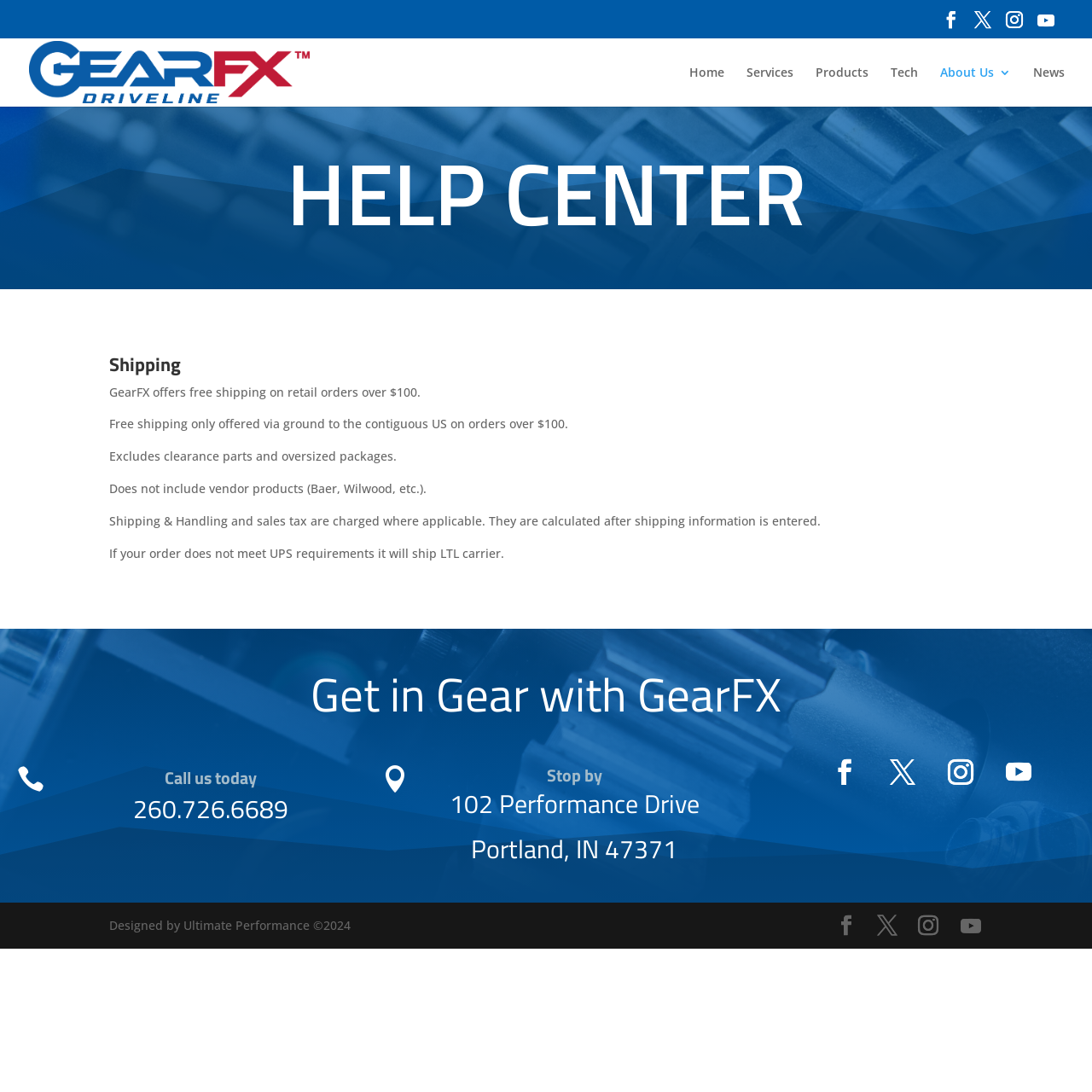Create a detailed narrative of the webpage’s visual and textual elements.

The webpage is the Help Center of GearFX, a company that offers products and services related to performance and racing. At the top right corner, there are four social media links, including YouTube, and a GearFX logo with a link to the homepage. Below the logo, there is a navigation menu with links to Home, Services, Products, Tech, About Us, and News.

The main content of the page is divided into two sections. The first section has a heading "HELP CENTER" and provides information about shipping policies. There are several paragraphs of text explaining the free shipping policy, exclusions, and shipping details. 

The second section has a heading "Get in Gear with GearFX" and contains two tables with contact information. The first table has a phone number, 260.726.6689, and the second table has an address, 102 Performance Drive, Portland, IN 47371. 

At the bottom of the page, there are social media links again, and a copyright notice "Designed by Ultimate Performance ©2024".